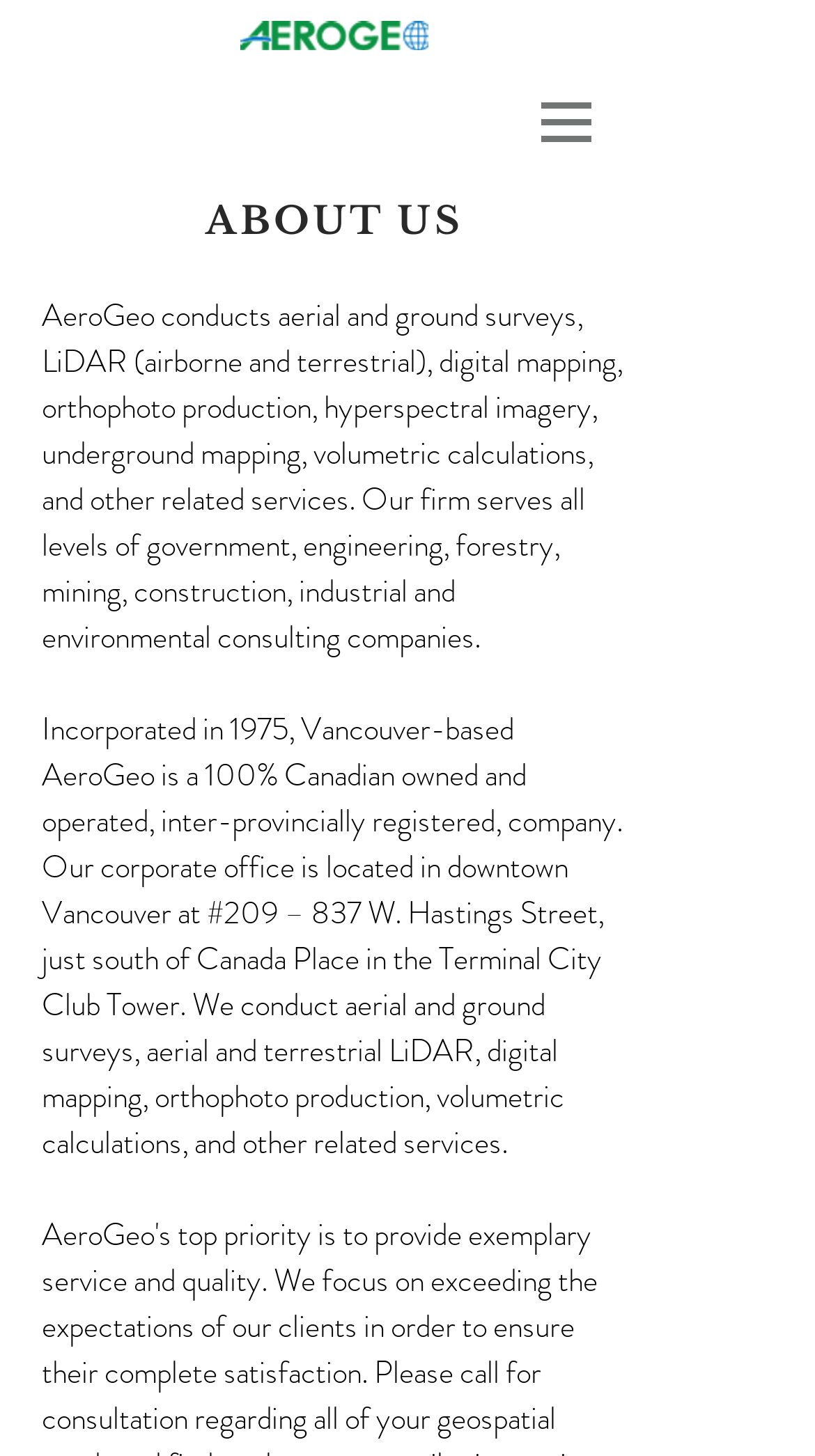What type of companies does AeroGeo serve?
Using the image provided, answer with just one word or phrase.

Government, engineering, forestry, etc.